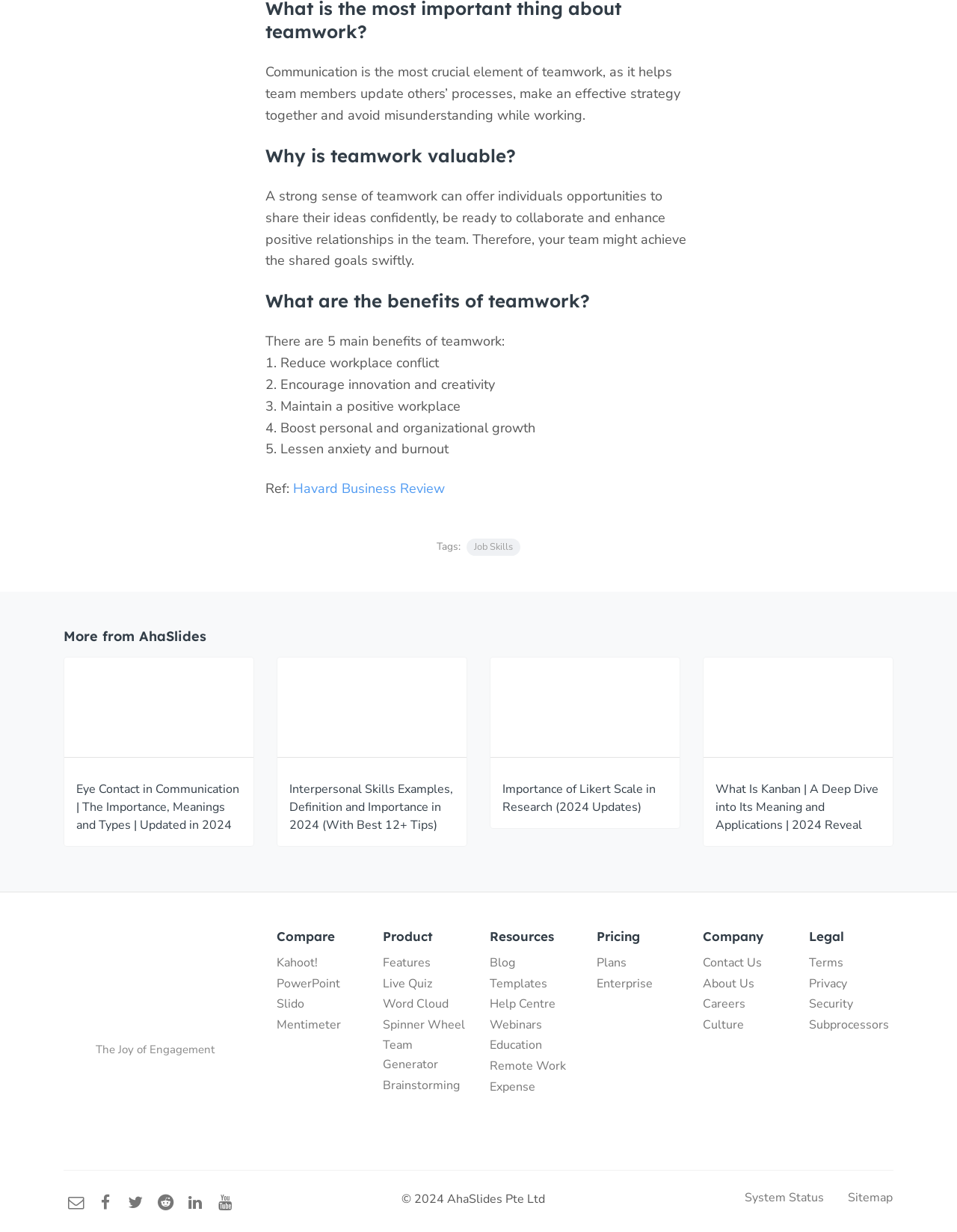What is the name of the interactive presentation software?
Provide a short answer using one word or a brief phrase based on the image.

AhaSlides